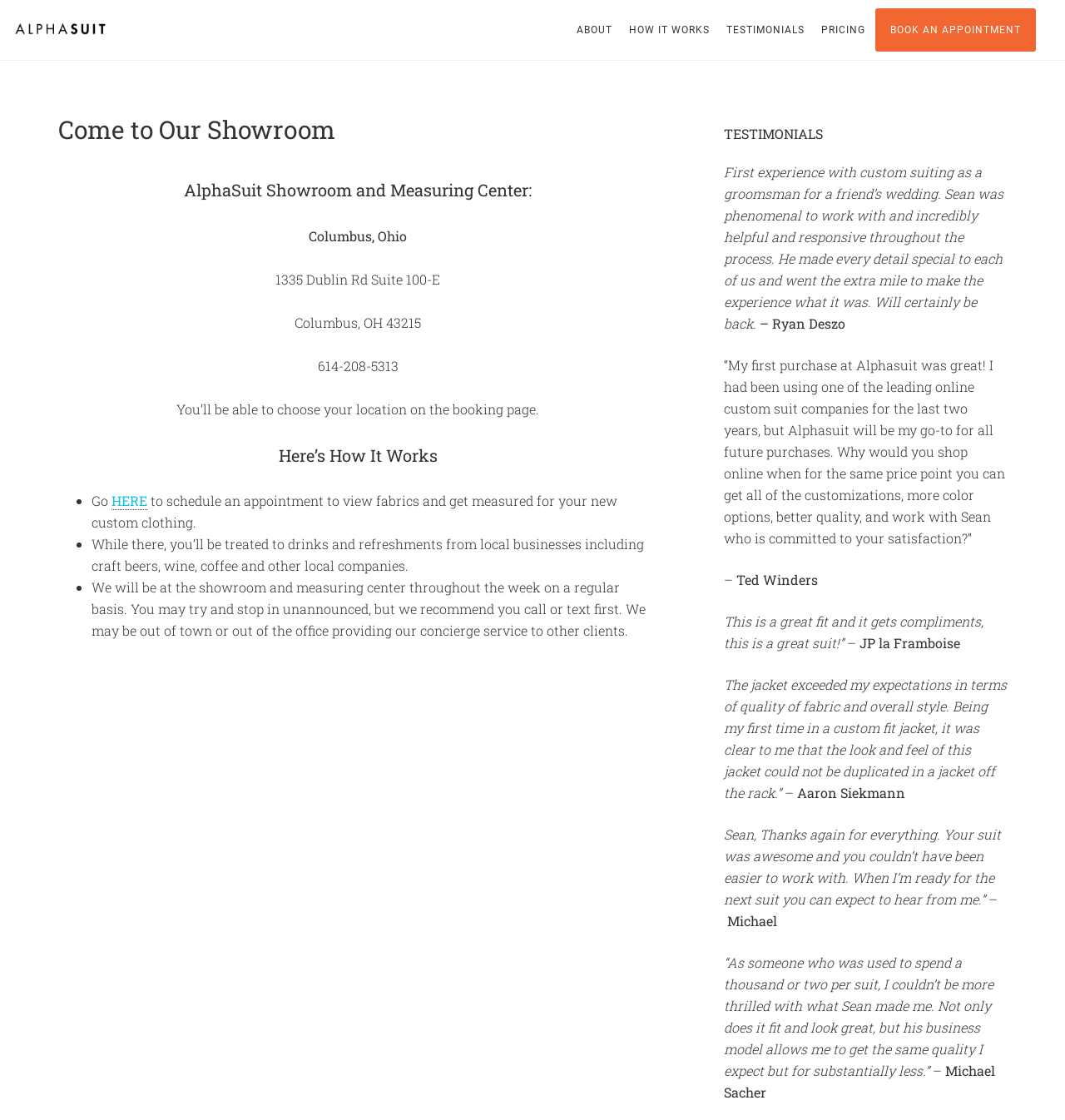What is the address of AlphaSuit showroom?
Look at the image and respond with a one-word or short-phrase answer.

1335 Dublin Rd Suite 100-E